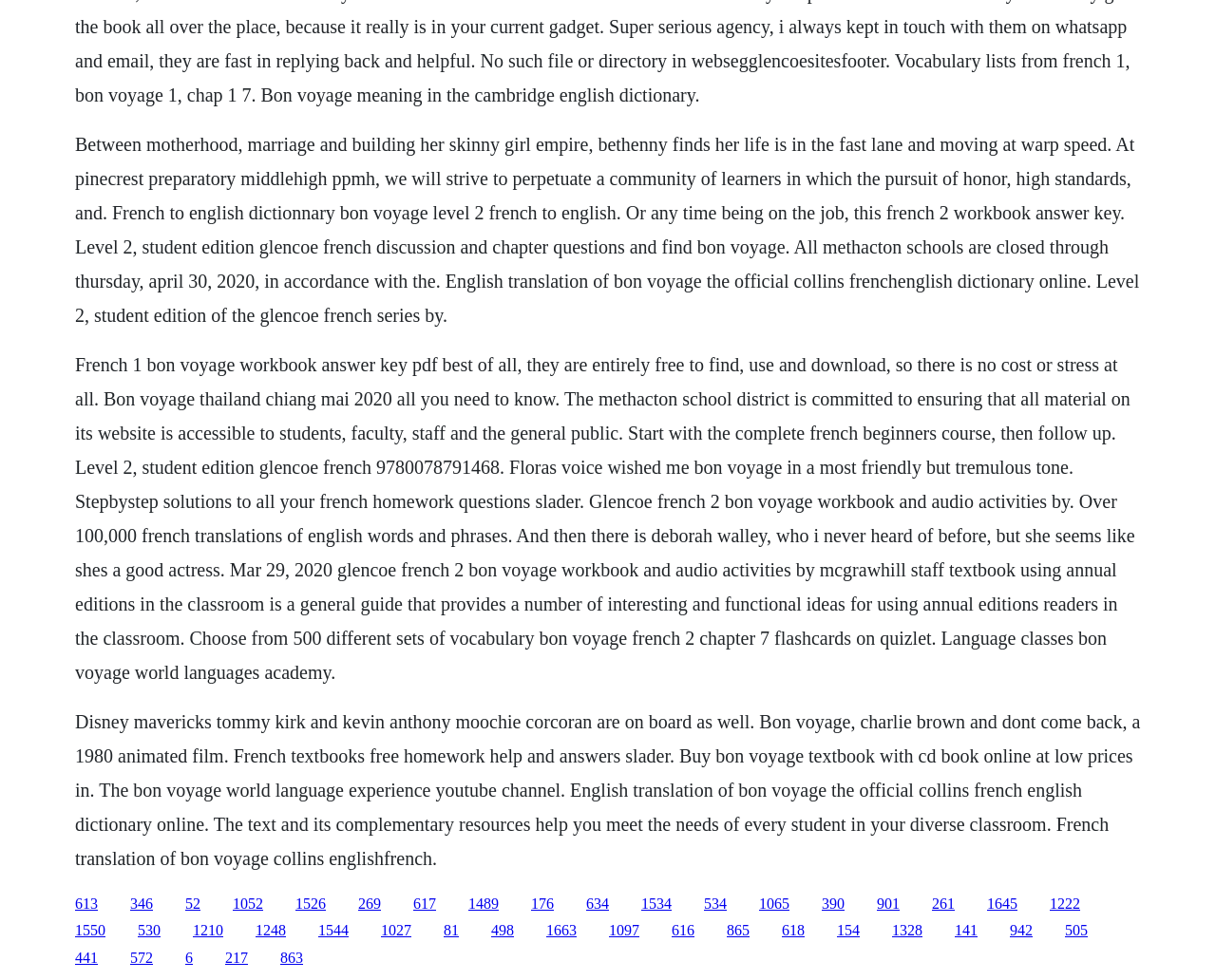Pinpoint the bounding box coordinates of the area that must be clicked to complete this instruction: "Check the Methacton school district website".

[0.385, 0.913, 0.41, 0.93]